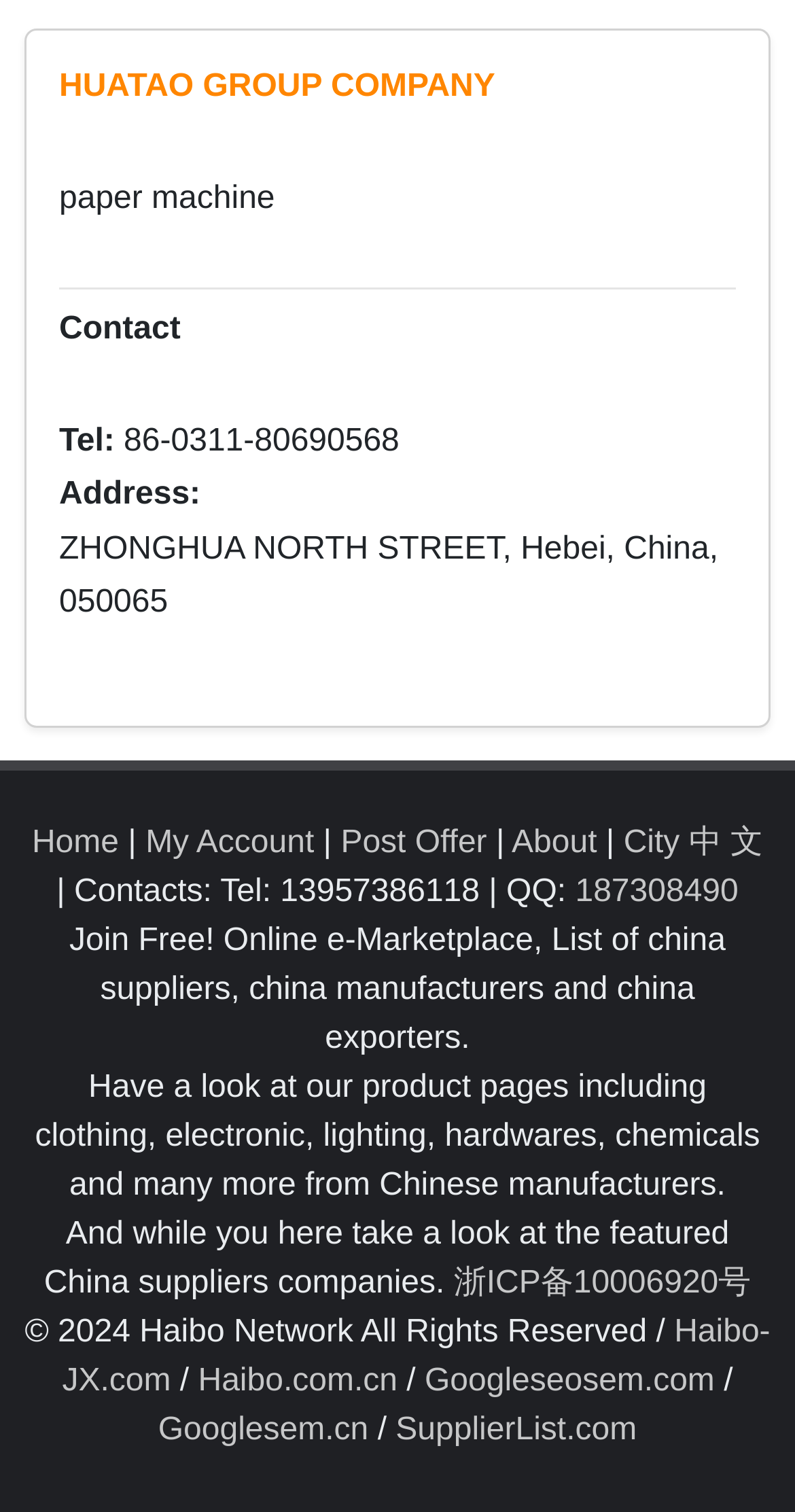Determine the bounding box coordinates of the section I need to click to execute the following instruction: "Click the 'HUATAO GROUP COMPANY' link". Provide the coordinates as four float numbers between 0 and 1, i.e., [left, top, right, bottom].

[0.074, 0.045, 0.623, 0.068]